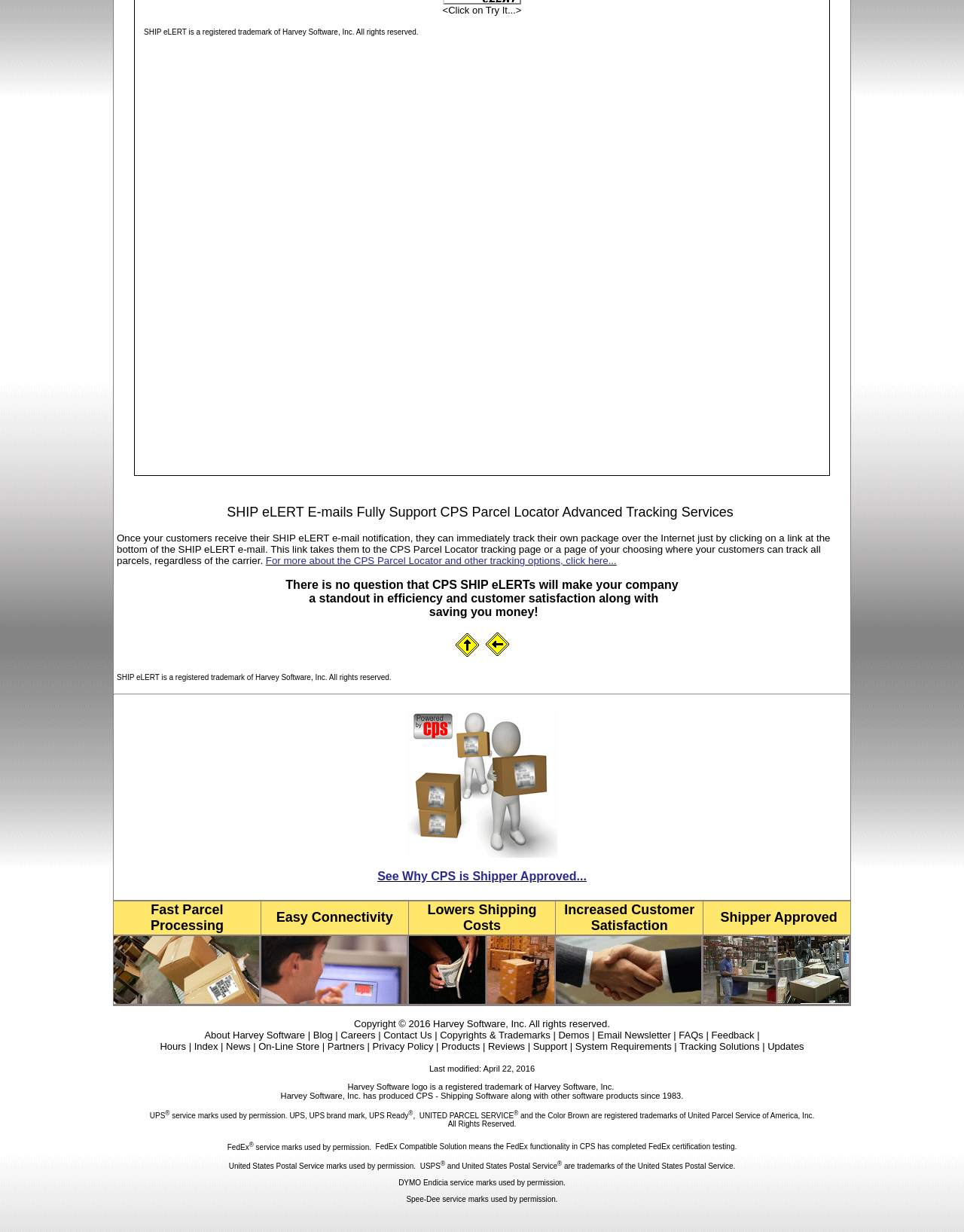Predict the bounding box coordinates of the area that should be clicked to accomplish the following instruction: "Learn how CPS lowers shipping costs". The bounding box coordinates should consist of four float numbers between 0 and 1, i.e., [left, top, right, bottom].

[0.424, 0.759, 0.576, 0.816]